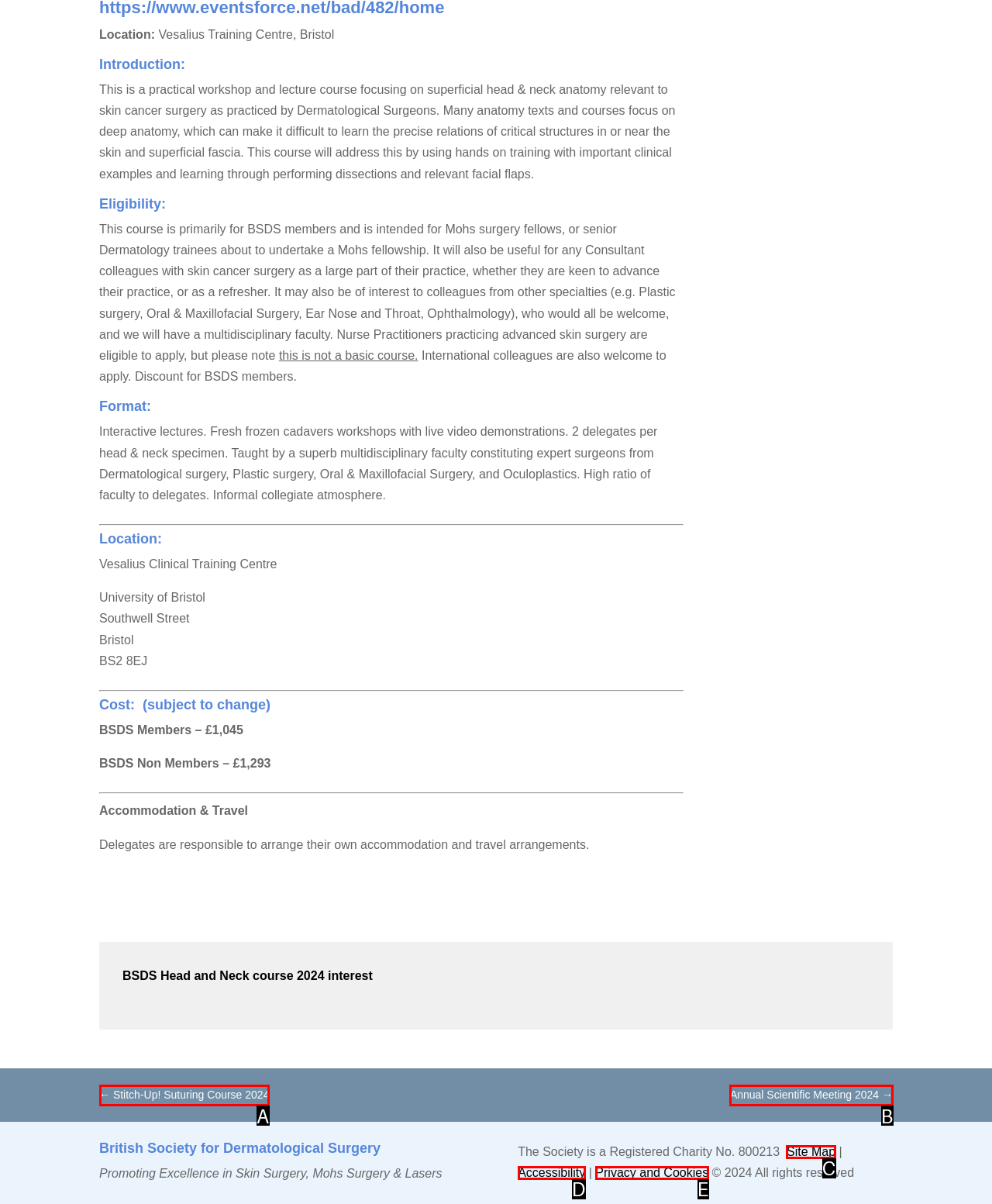Point out the option that best suits the description: Site Map
Indicate your answer with the letter of the selected choice.

C